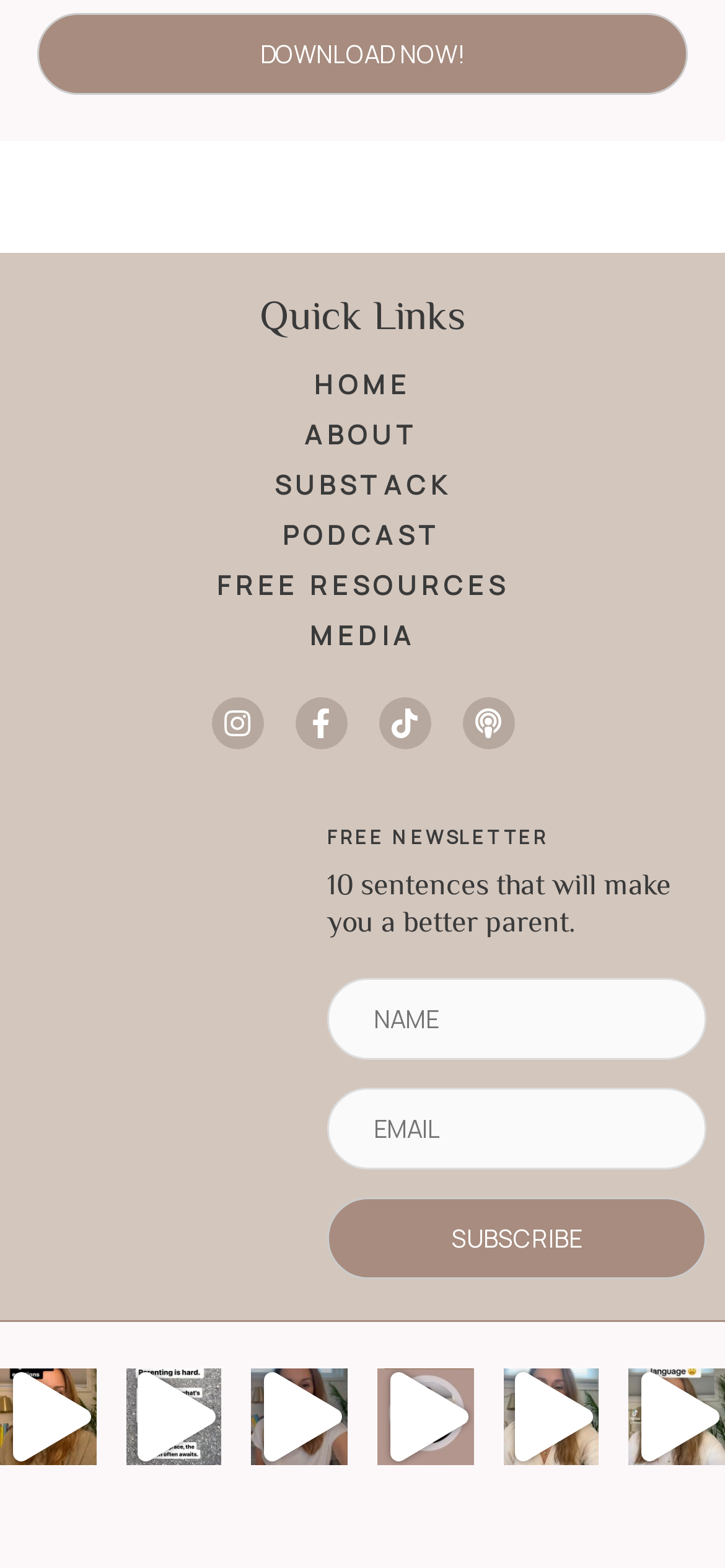Pinpoint the bounding box coordinates of the element to be clicked to execute the instruction: "Enter your name in the input field".

[0.451, 0.624, 0.974, 0.676]